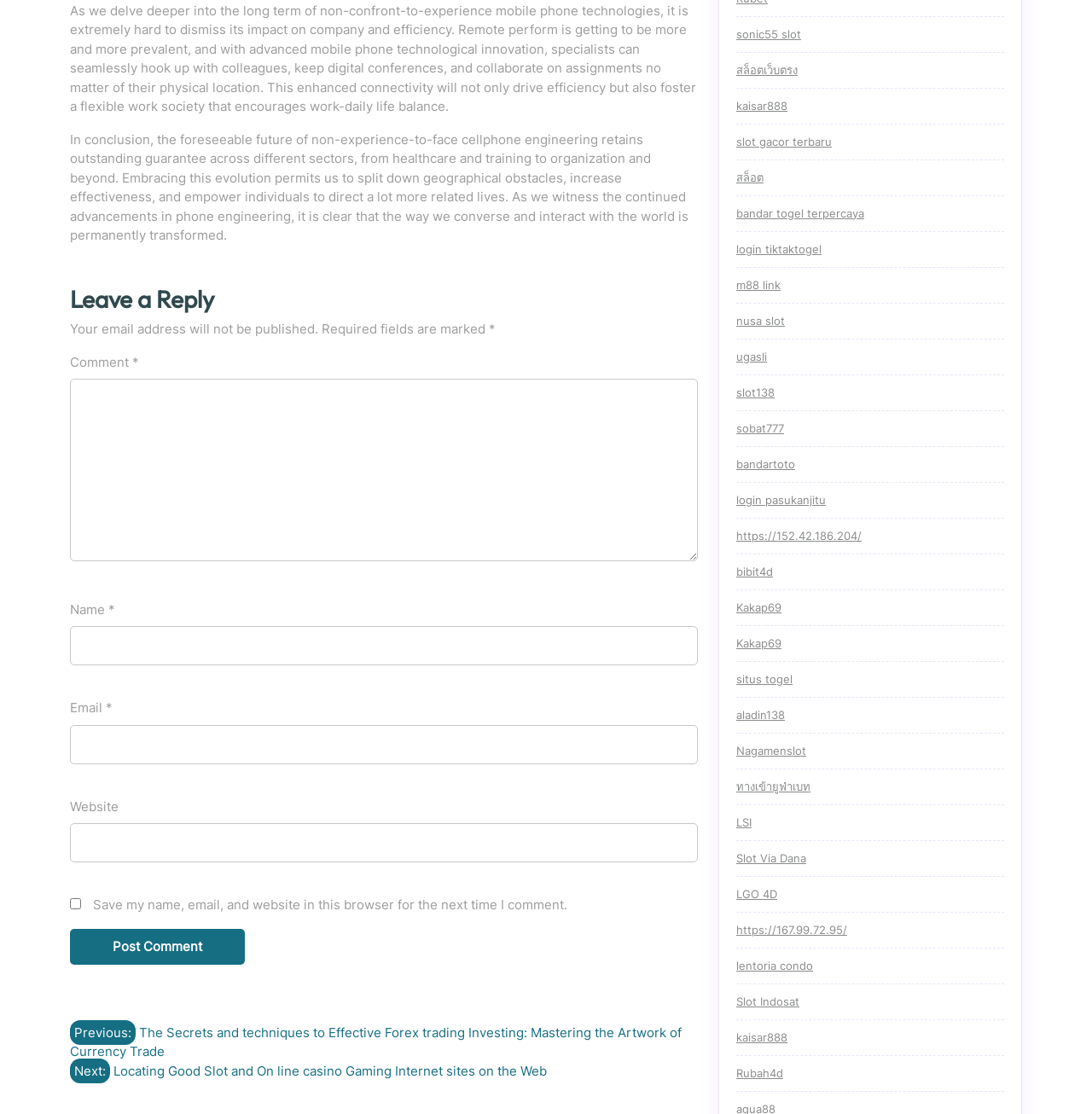Indicate the bounding box coordinates of the clickable region to achieve the following instruction: "Go to 'sonic55 slot'."

[0.674, 0.024, 0.734, 0.037]